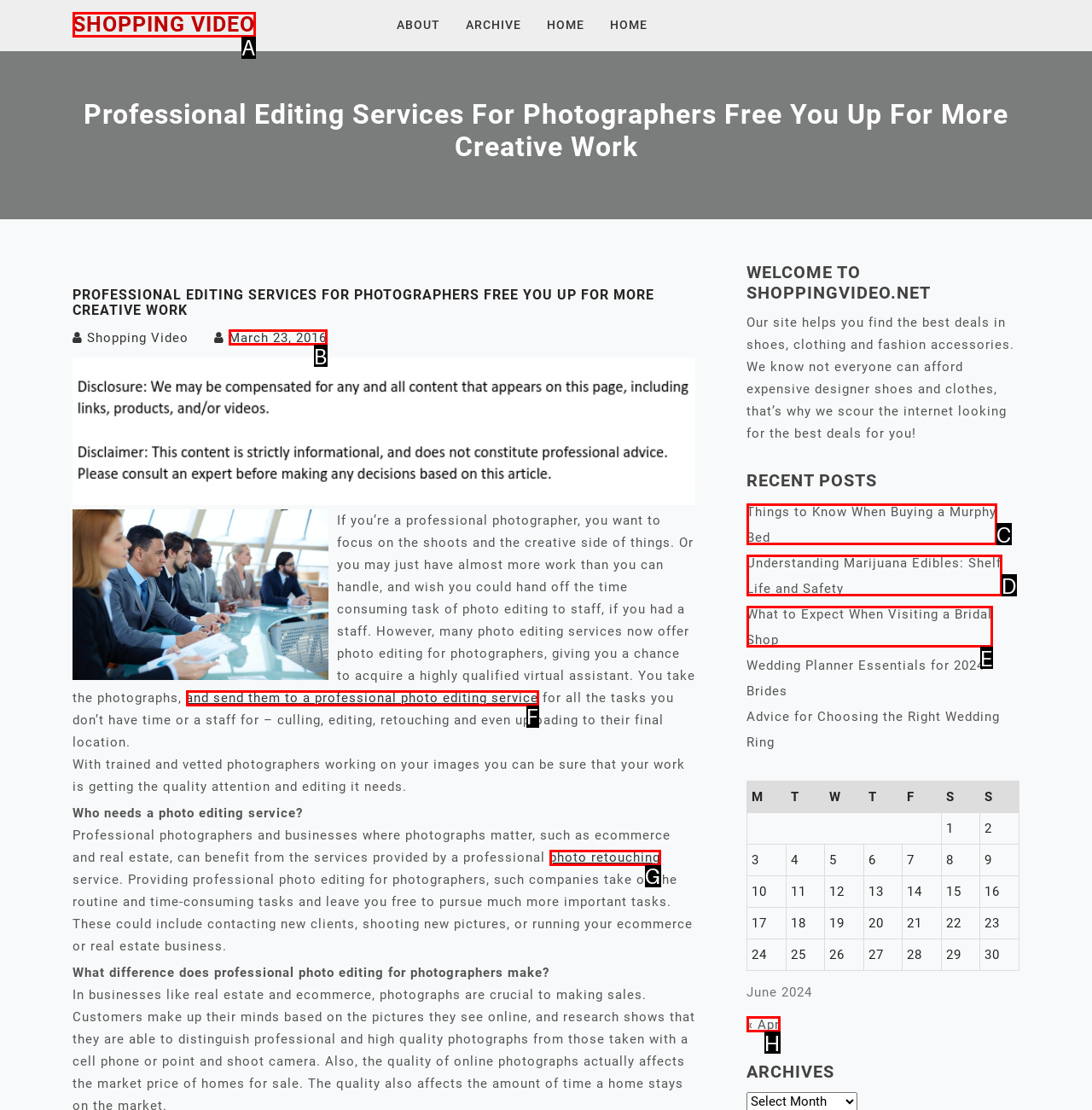Examine the description: March 23, 2016January 14, 2021 and indicate the best matching option by providing its letter directly from the choices.

B